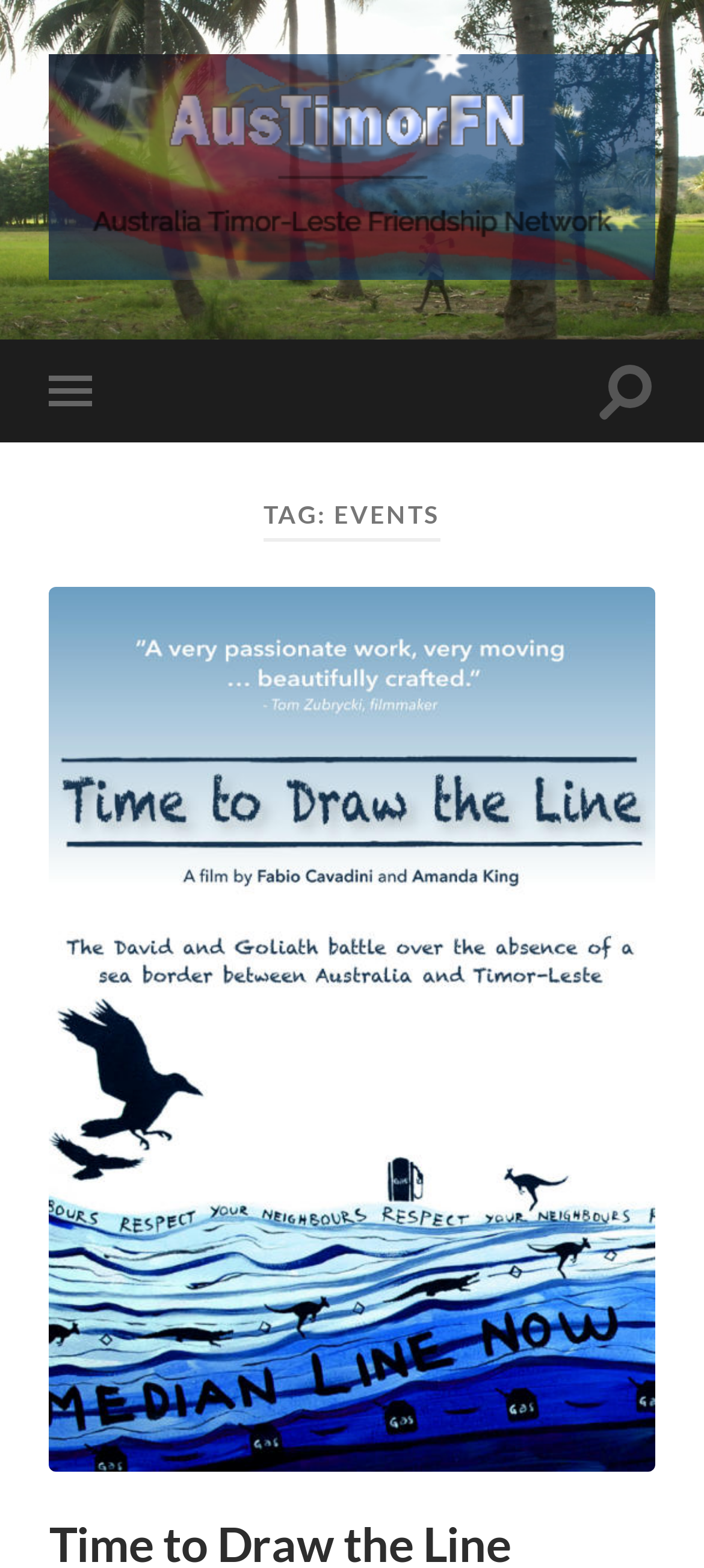Please reply with a single word or brief phrase to the question: 
What is the title of the first event?

Time to Draw the Line